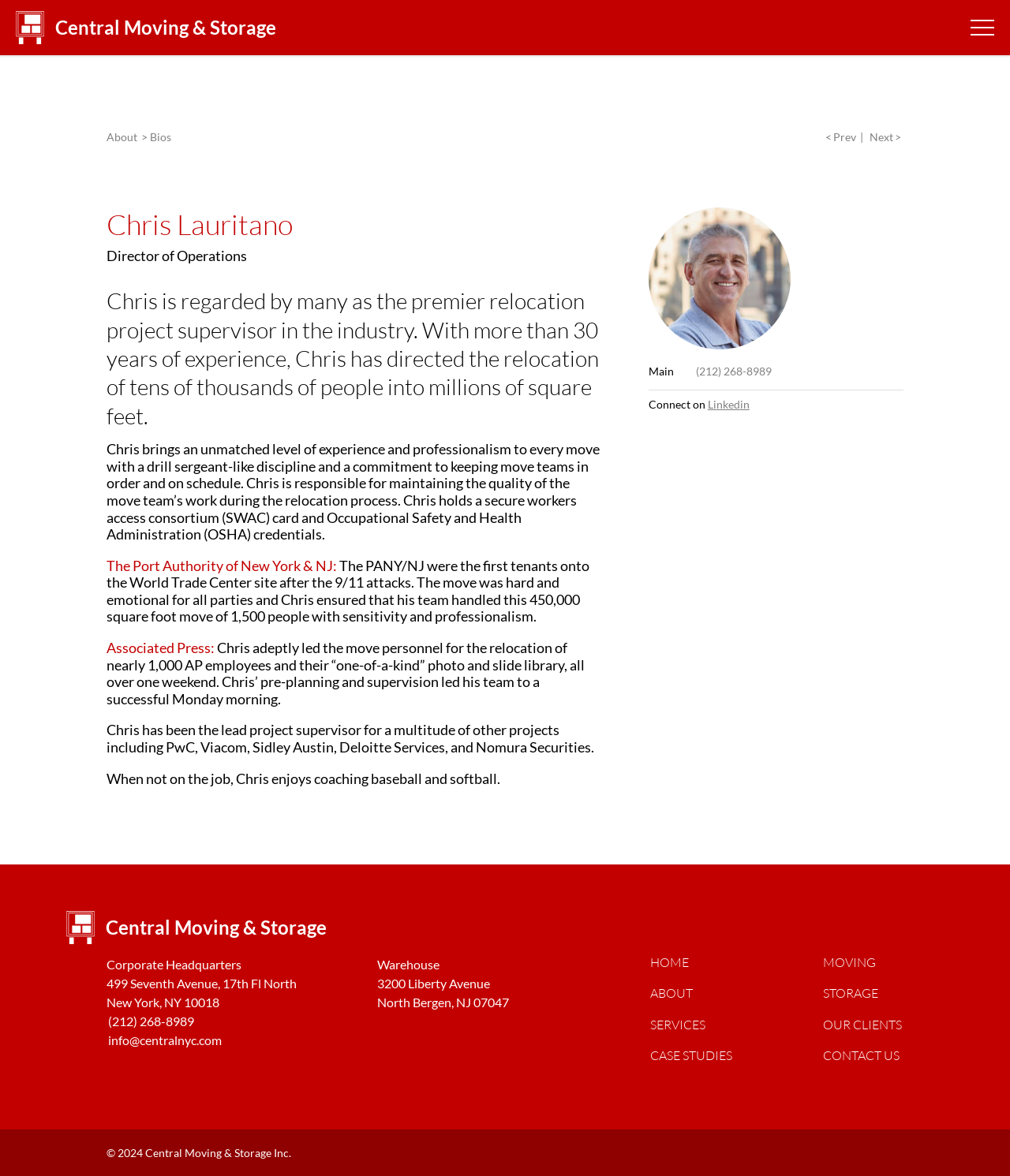Show the bounding box coordinates of the element that should be clicked to complete the task: "Call the phone number".

[0.689, 0.31, 0.764, 0.321]